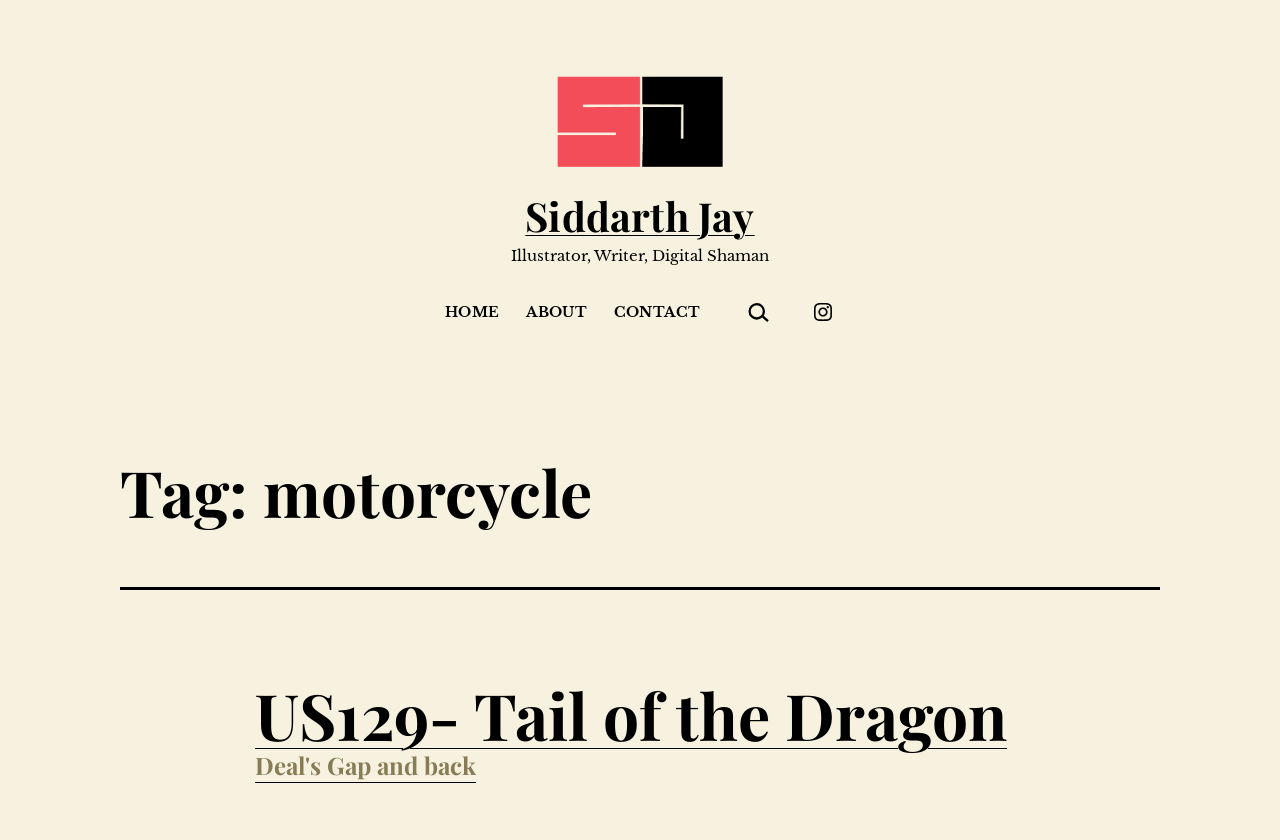Use the details in the image to answer the question thoroughly: 
What is the profession of Siddarth Jay?

By looking at the webpage, I found a static text element that says 'Illustrator, Writer, Digital Shaman' right below the image and link of Siddarth Jay, which suggests that this is his profession.